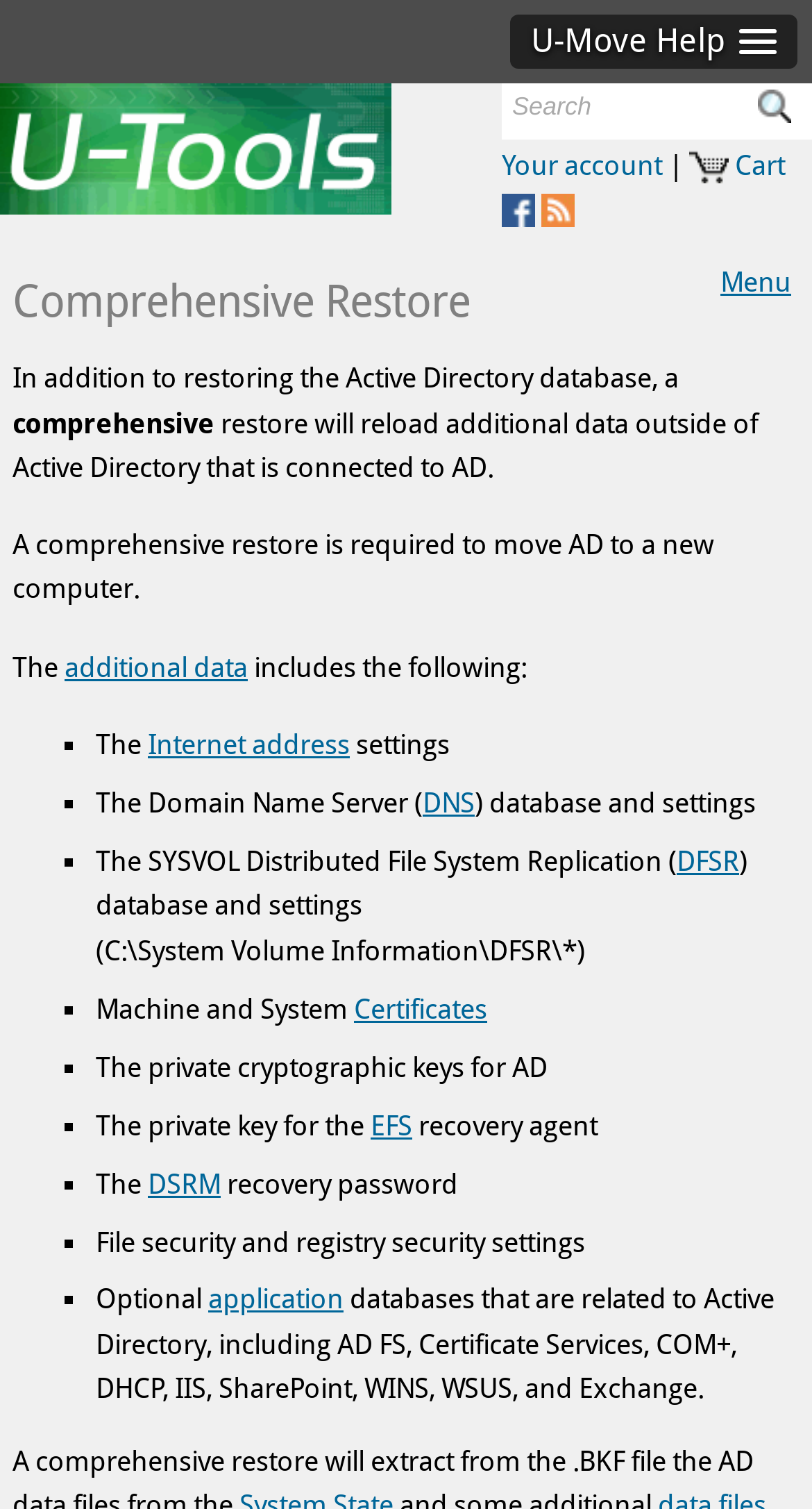What is included in the comprehensive restore?
Using the image as a reference, answer with just one word or a short phrase.

AD database and additional data